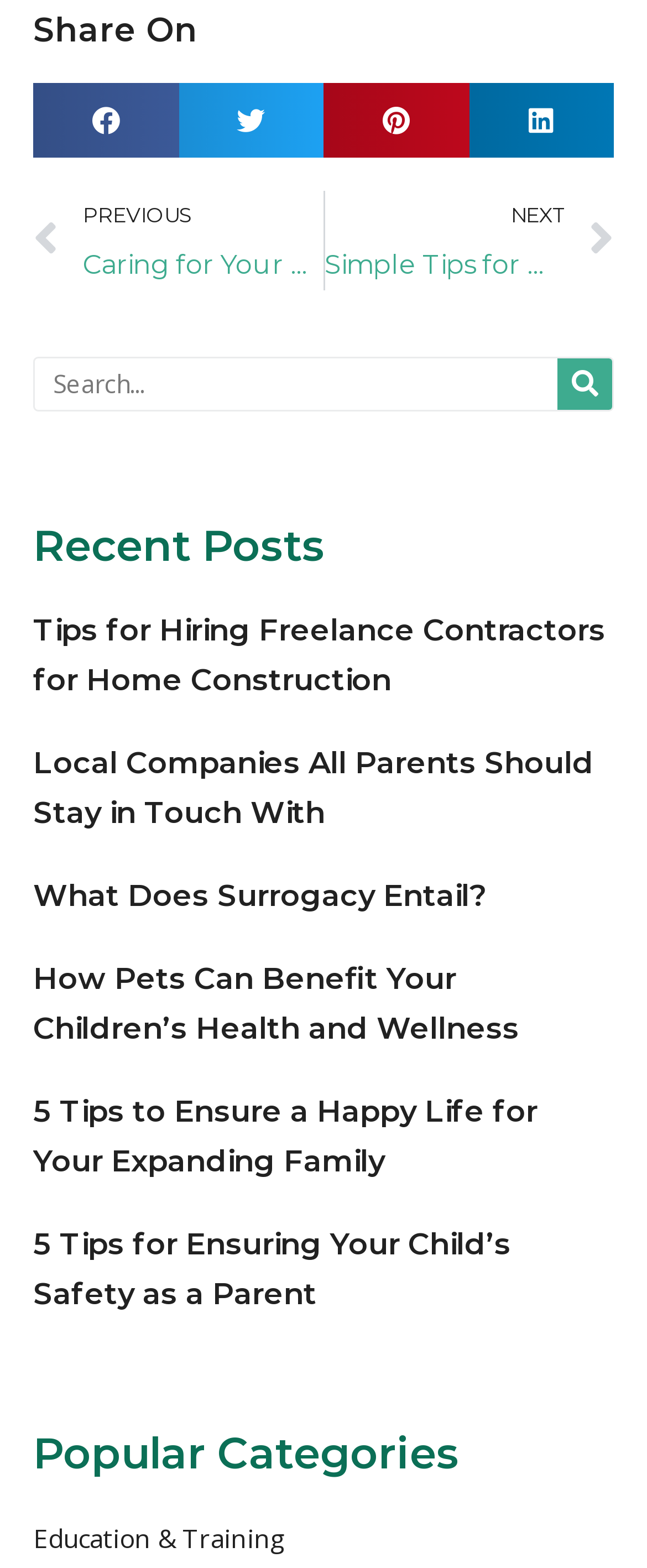Find the bounding box coordinates for the area that must be clicked to perform this action: "Share on Facebook".

[0.051, 0.052, 0.276, 0.1]